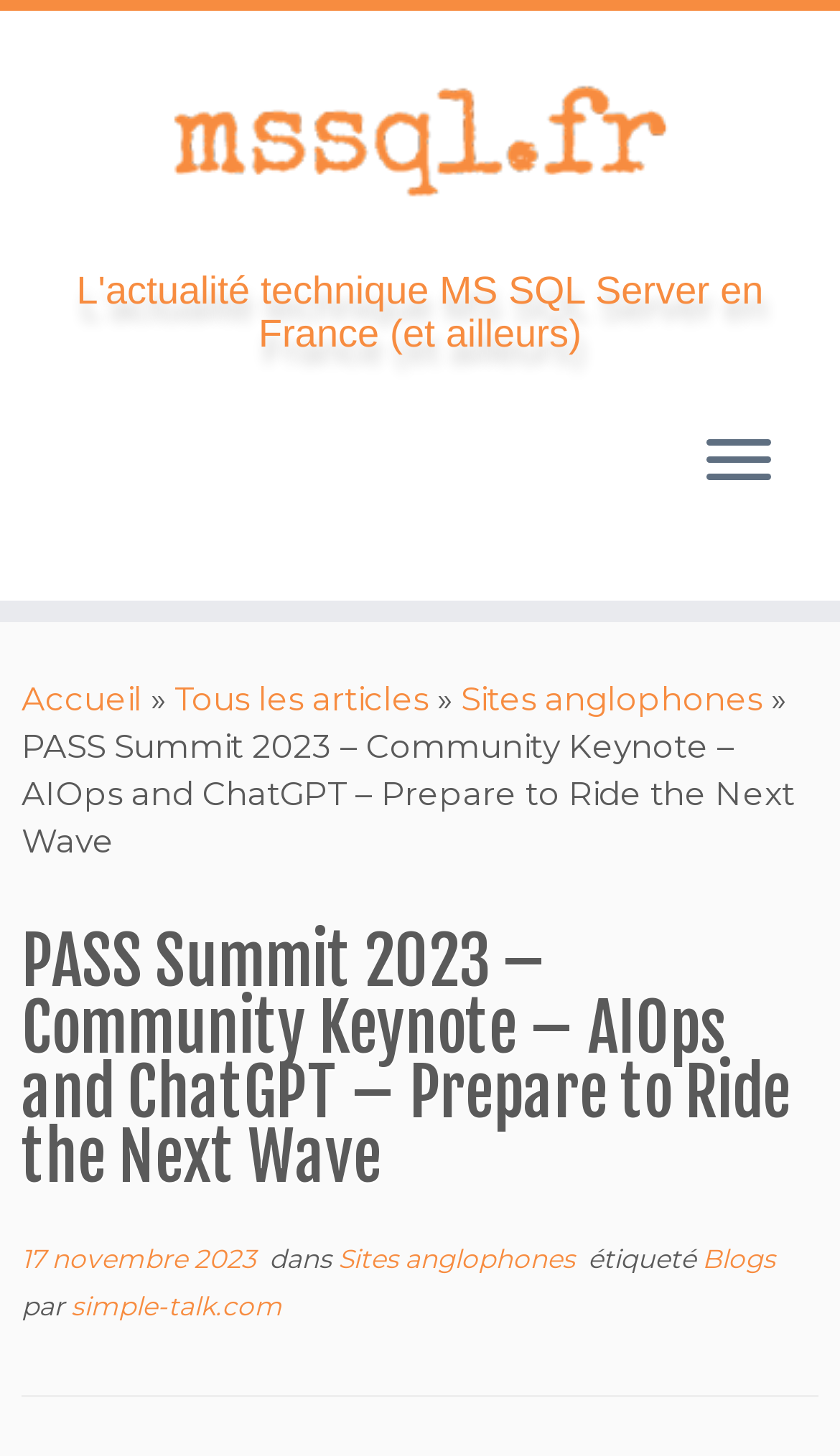What is the category of the article?
Kindly answer the question with as much detail as you can.

The webpage categorizes the article under 'Blogs', which suggests that it is a blog post or article related to MS SQL Server.